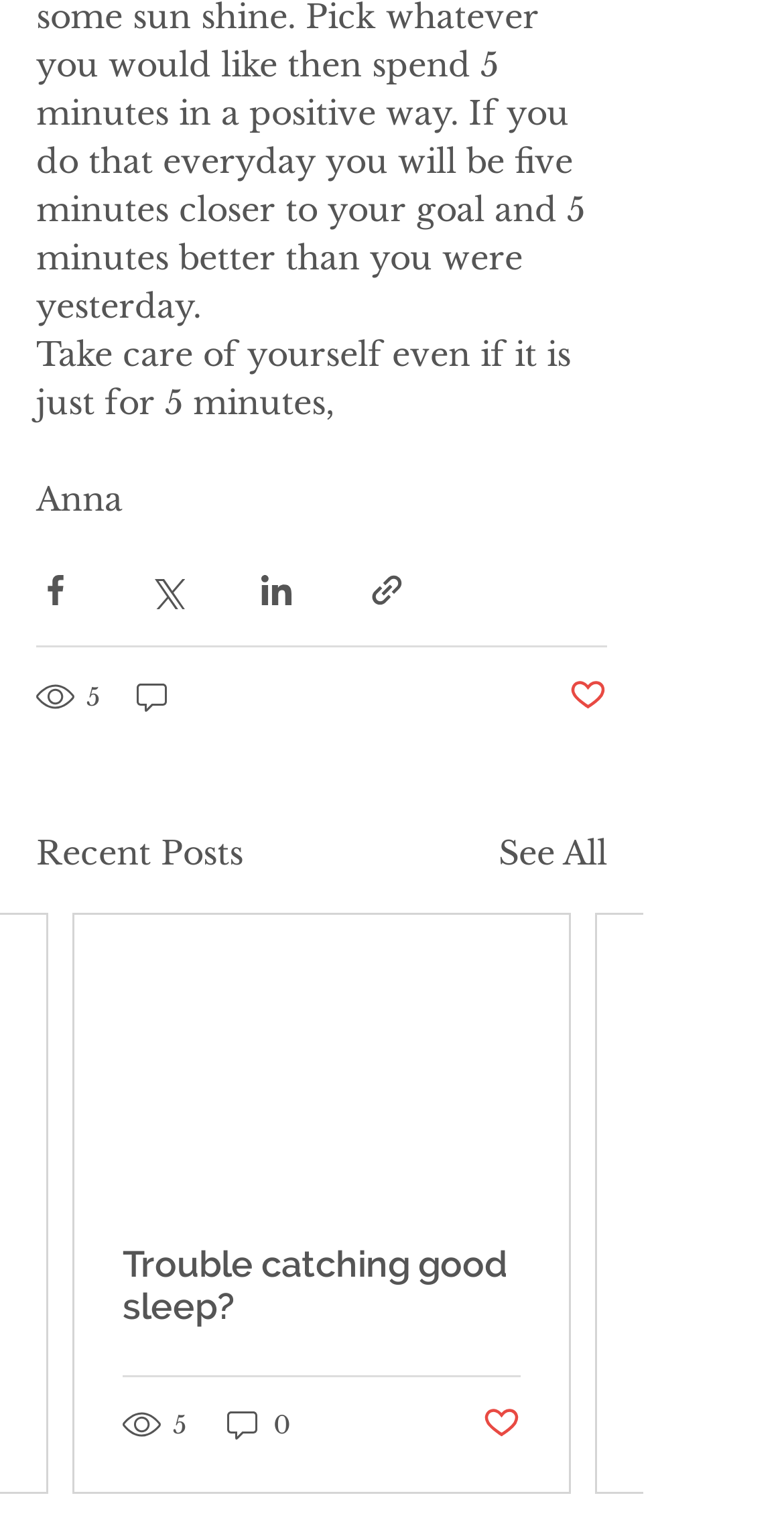Reply to the question below using a single word or brief phrase:
What is the title of the section below the quote?

Recent Posts